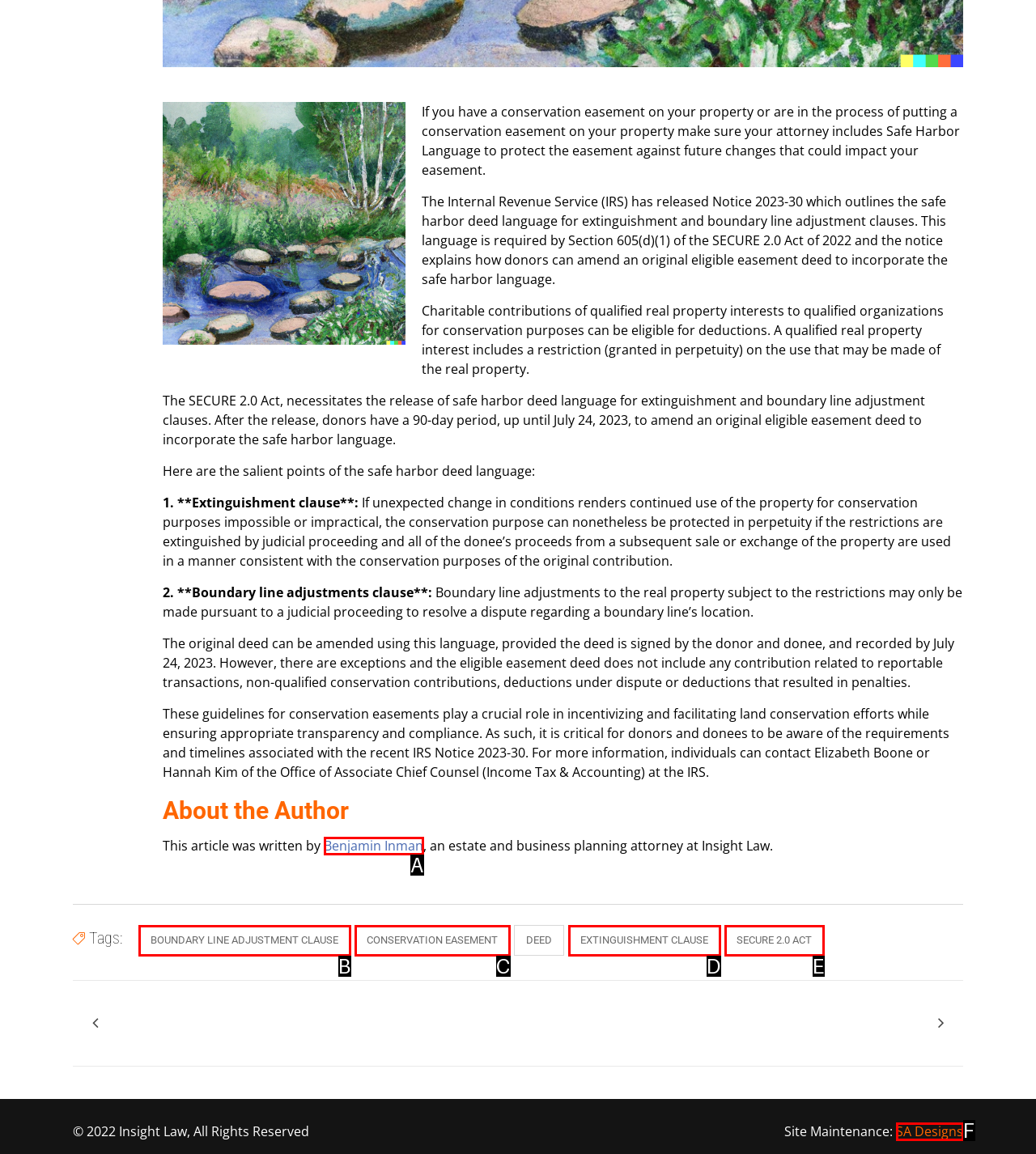Choose the HTML element that matches the description: SECURE 2.0 Act
Reply with the letter of the correct option from the given choices.

E